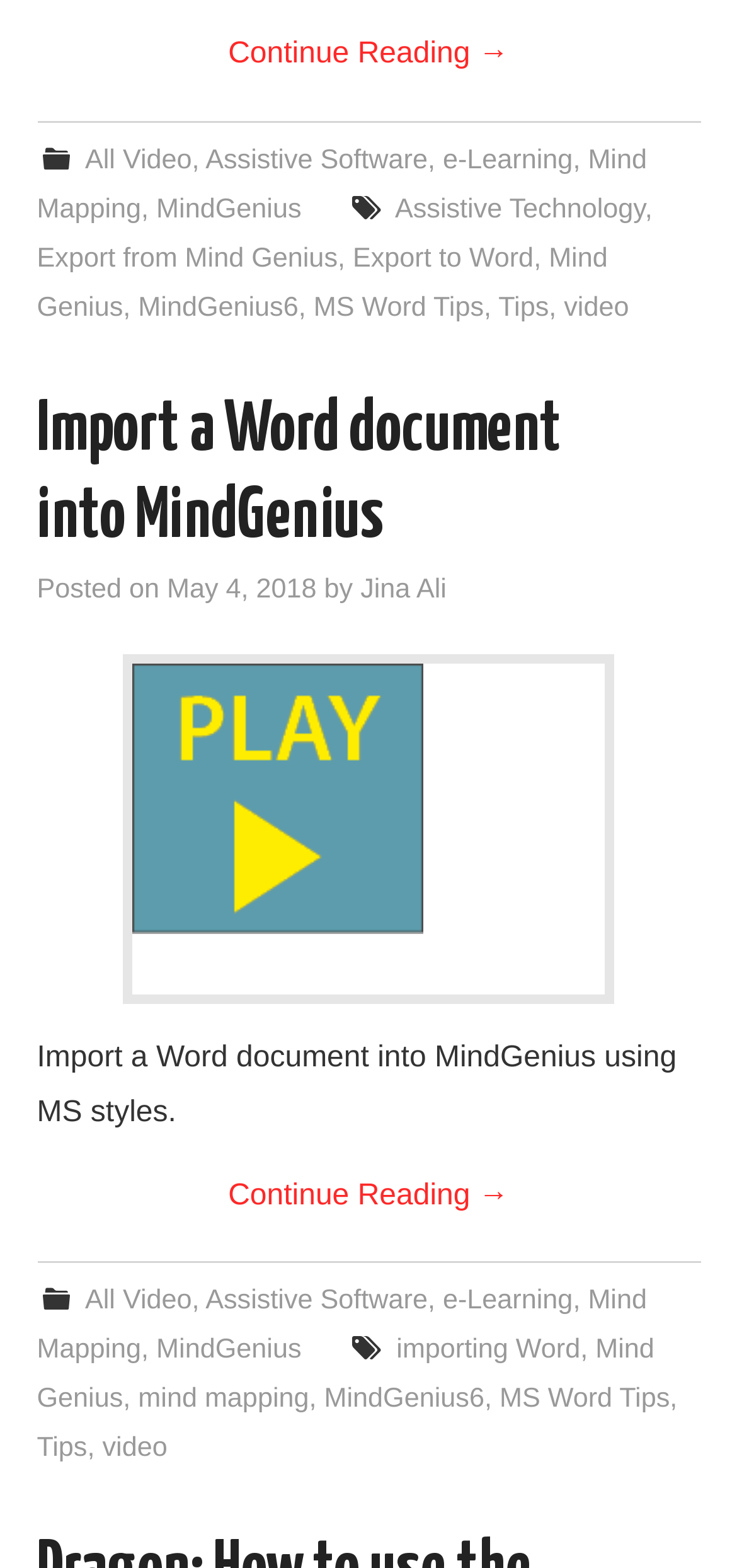Answer the question in one word or a short phrase:
How many images are there in the article section?

1